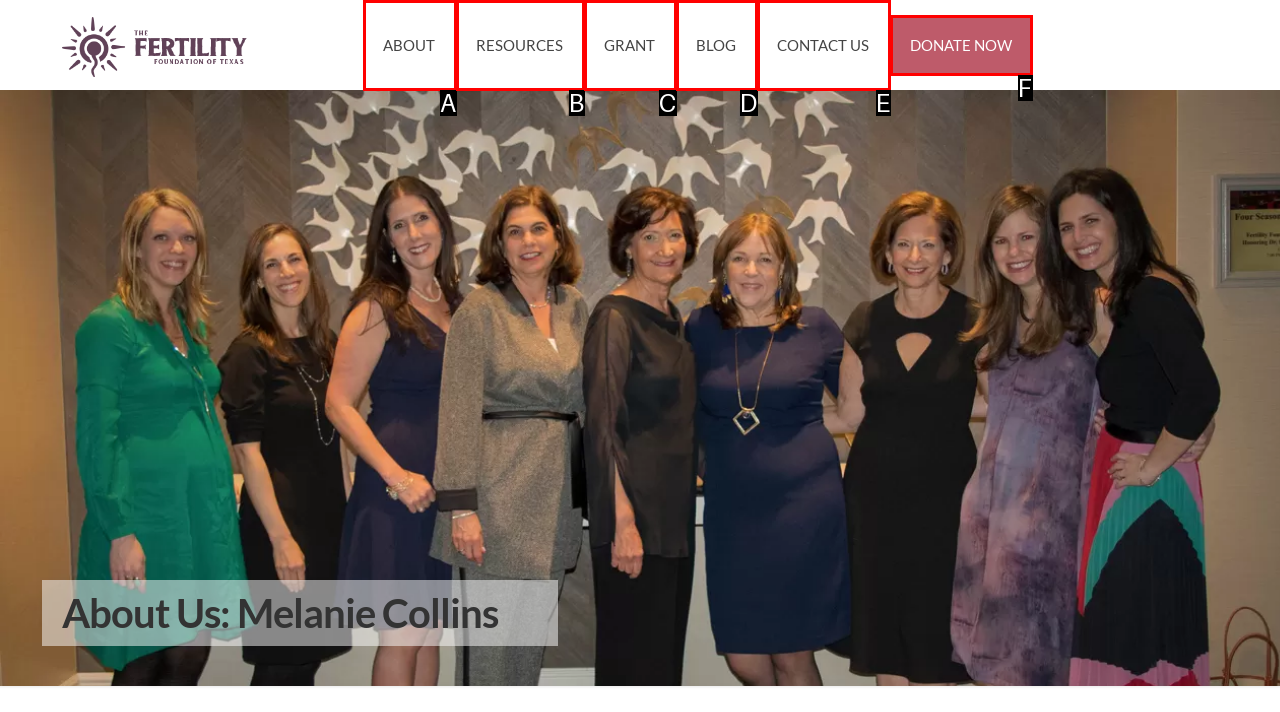Choose the HTML element that aligns with the description: CONTACT US. Indicate your choice by stating the letter.

E